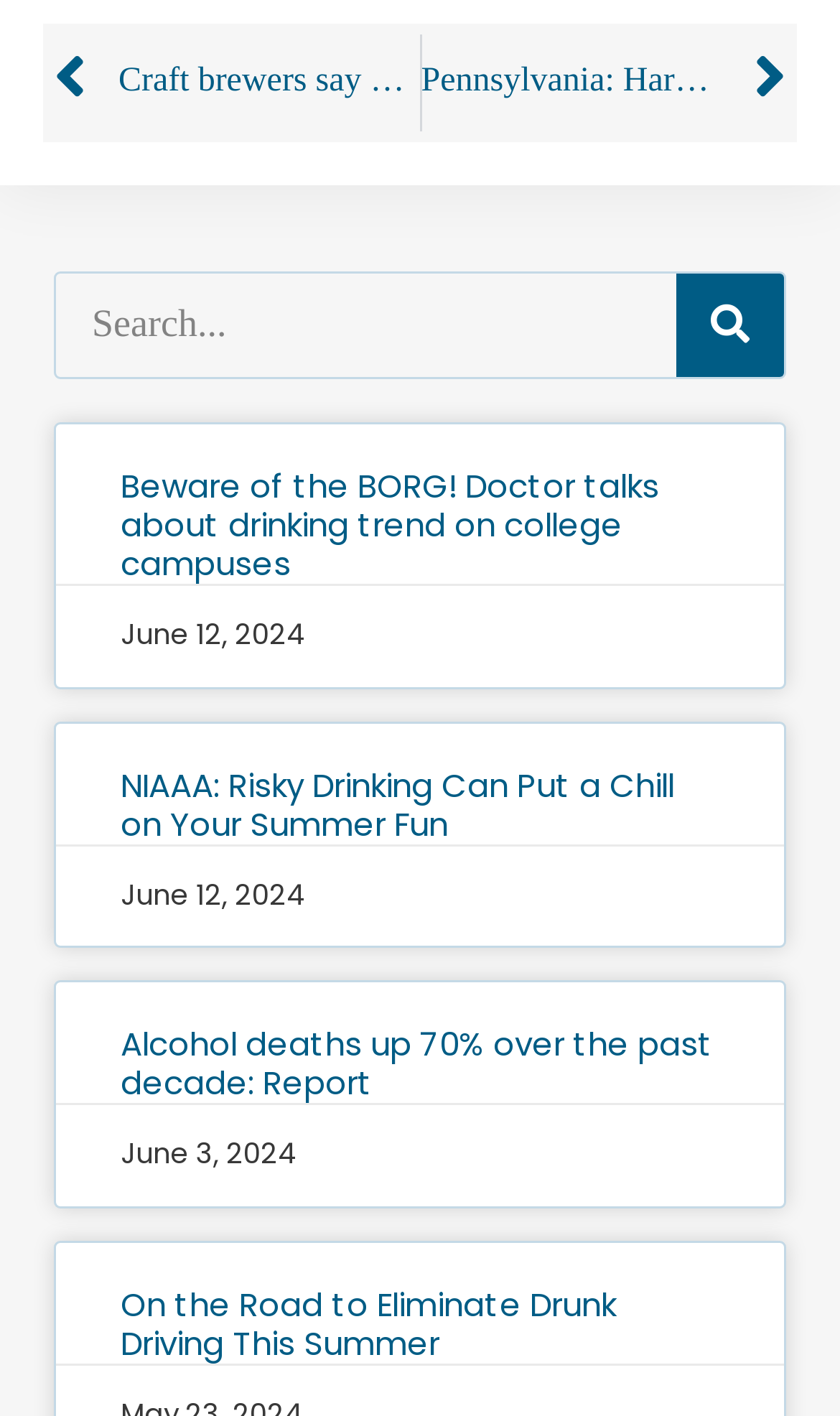What is the purpose of the button on the top right?
Please provide a full and detailed response to the question.

I found a button on the top right of the webpage with the text 'Search' and a search box next to it. This suggests that the button is used to initiate a search query.